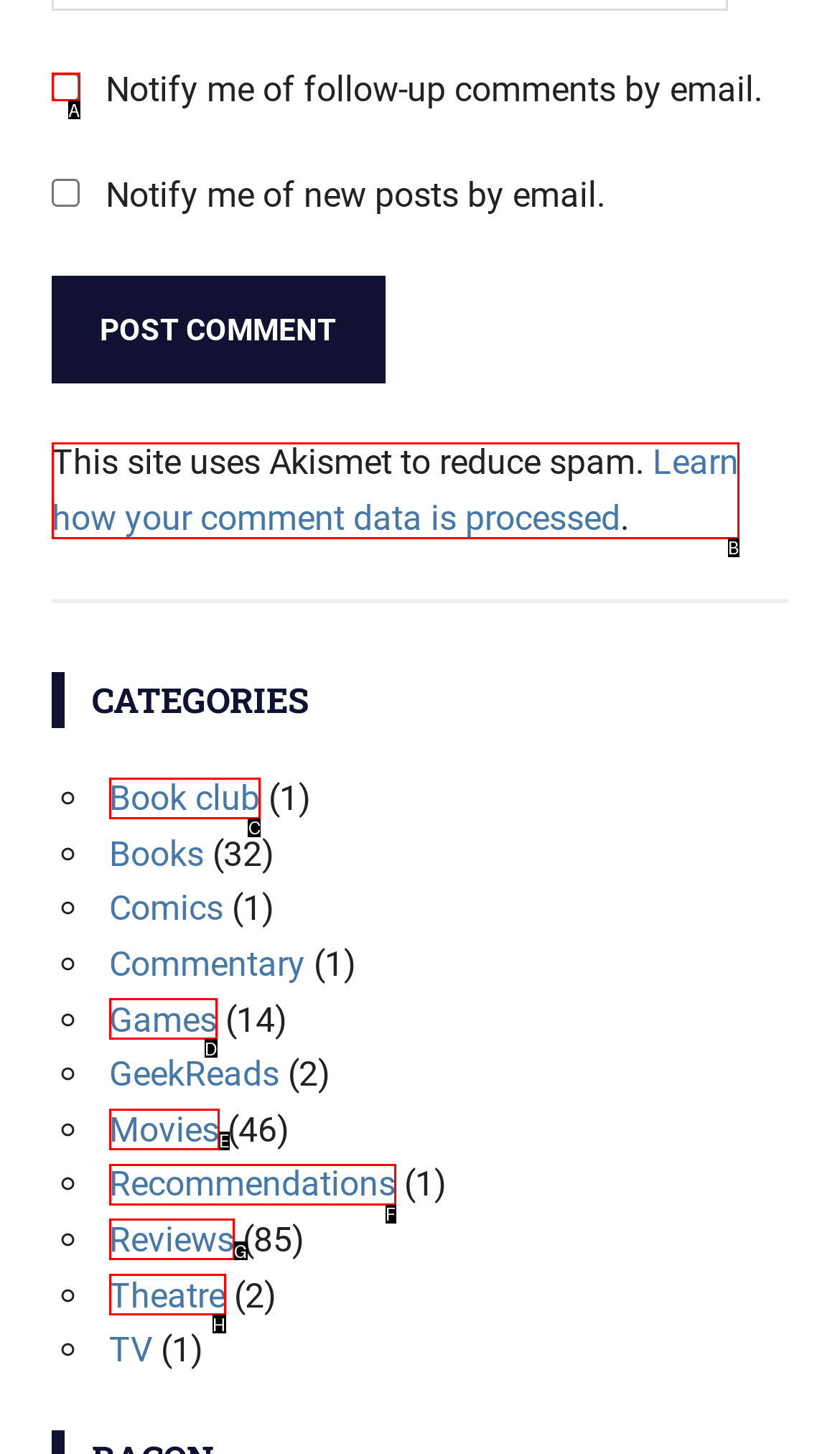Identify the correct UI element to click on to achieve the task: Select the 'Book club' category. Provide the letter of the appropriate element directly from the available choices.

C